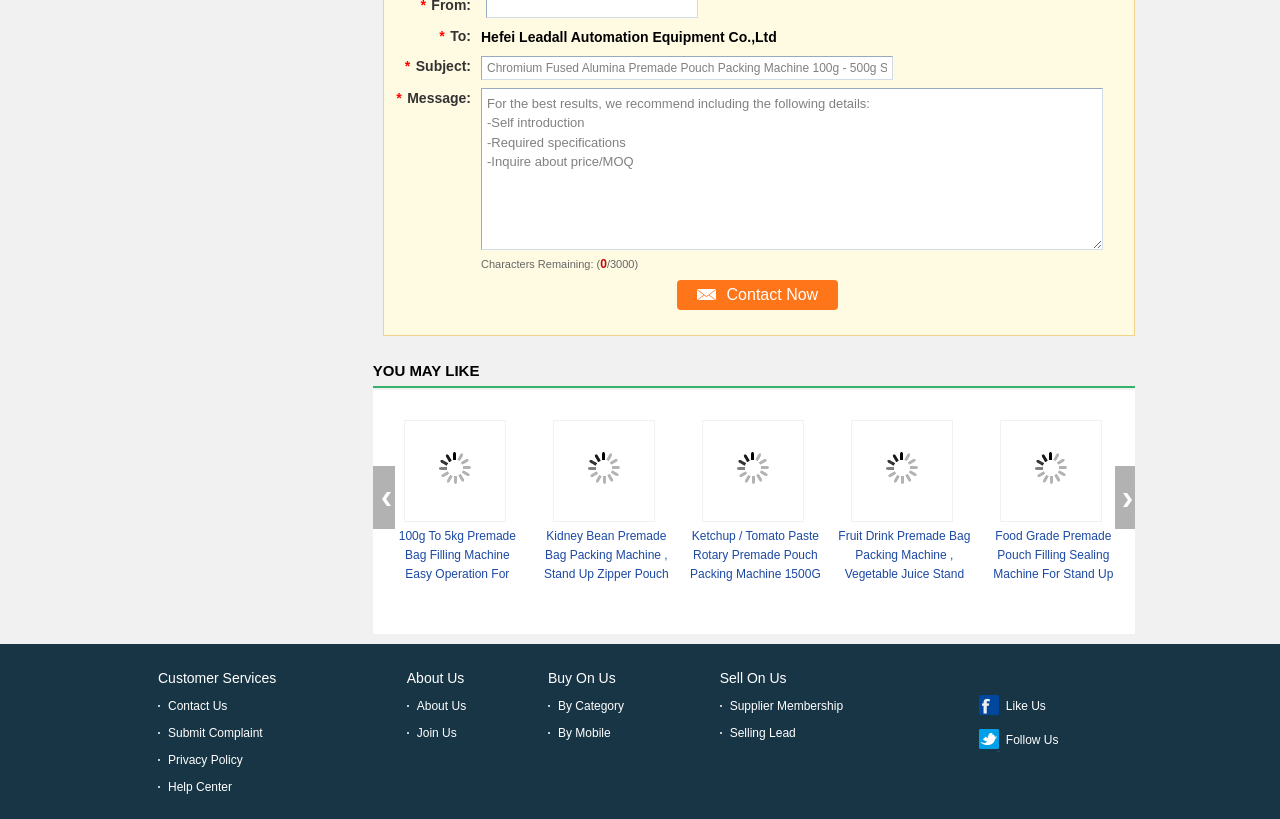Identify the bounding box coordinates of the element to click to follow this instruction: 'Click the 'Study' button'. Ensure the coordinates are four float values between 0 and 1, provided as [left, top, right, bottom].

None